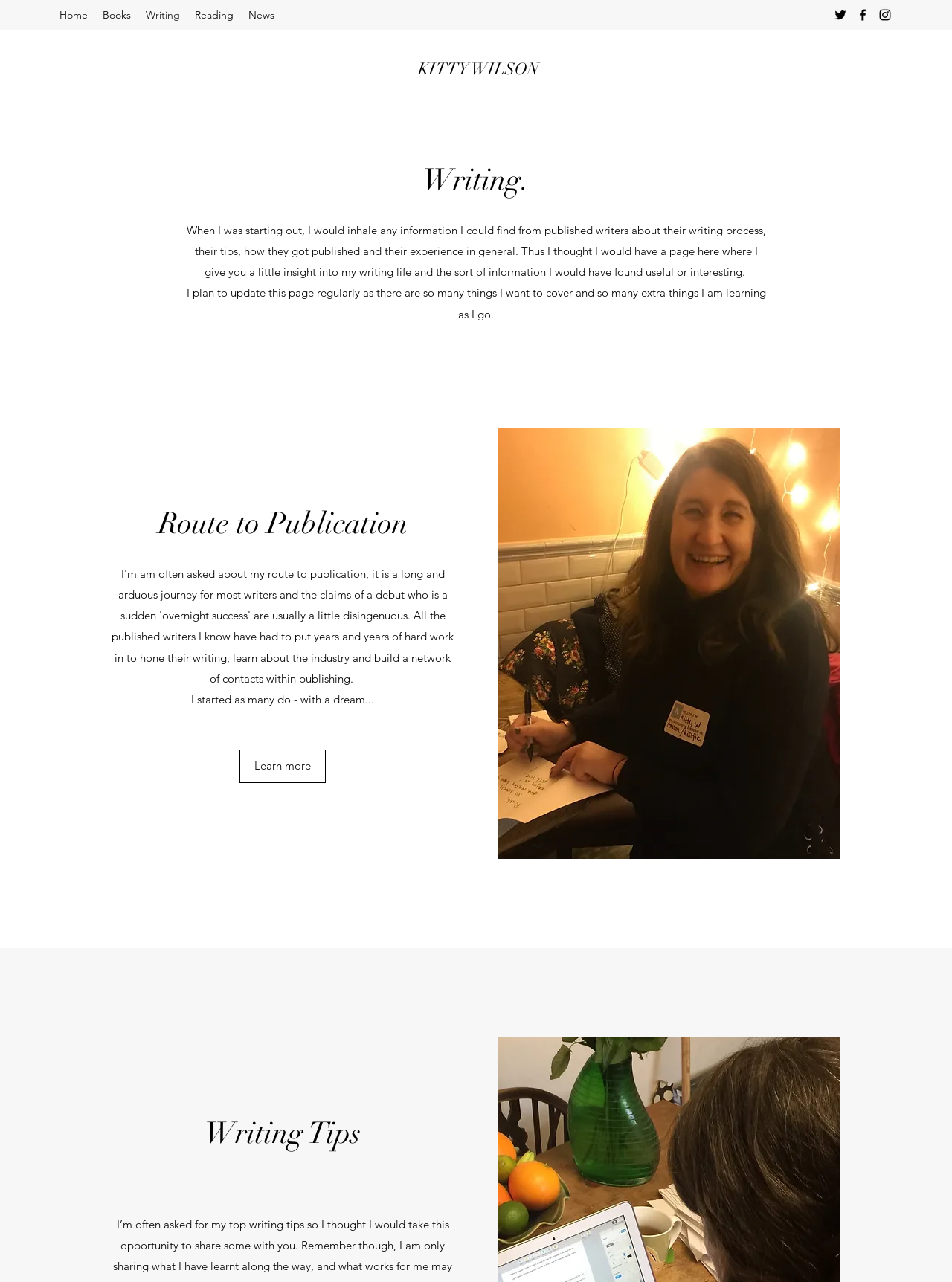What is the title of the section about publication?
From the image, respond with a single word or phrase.

Route to Publication